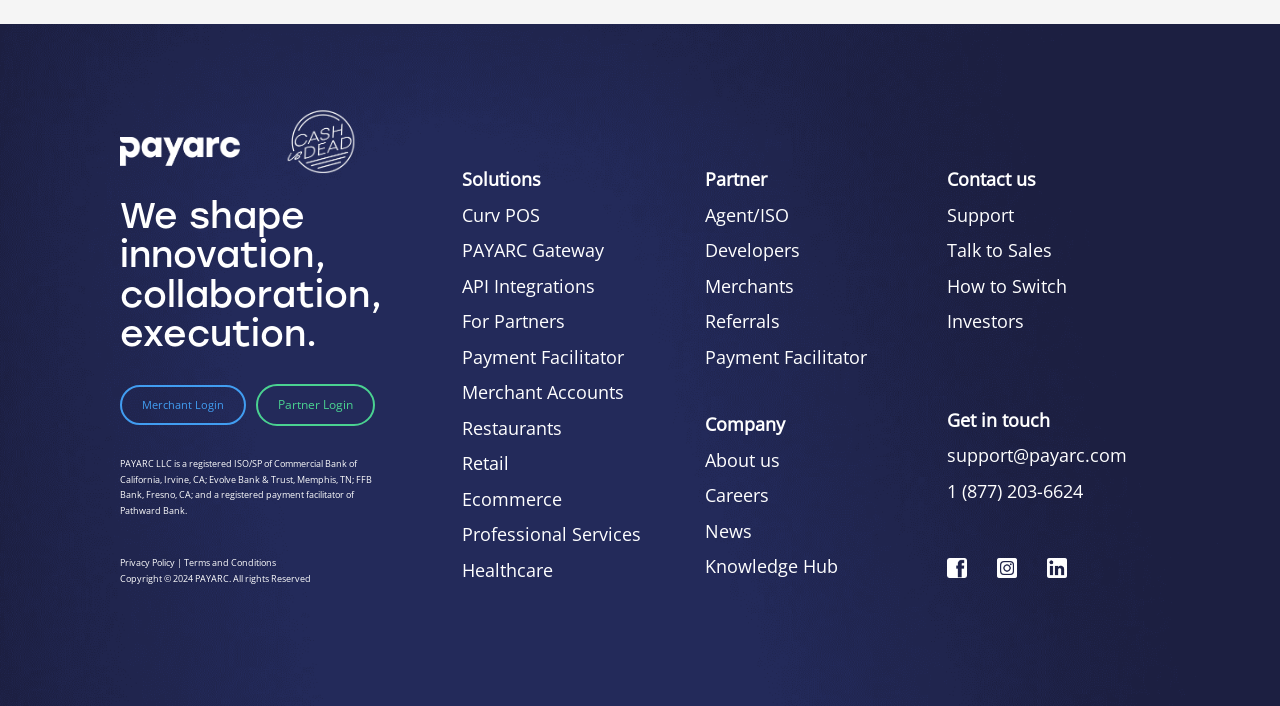Please identify the bounding box coordinates of the clickable area that will allow you to execute the instruction: "Click on Merchant Login".

[0.094, 0.545, 0.192, 0.602]